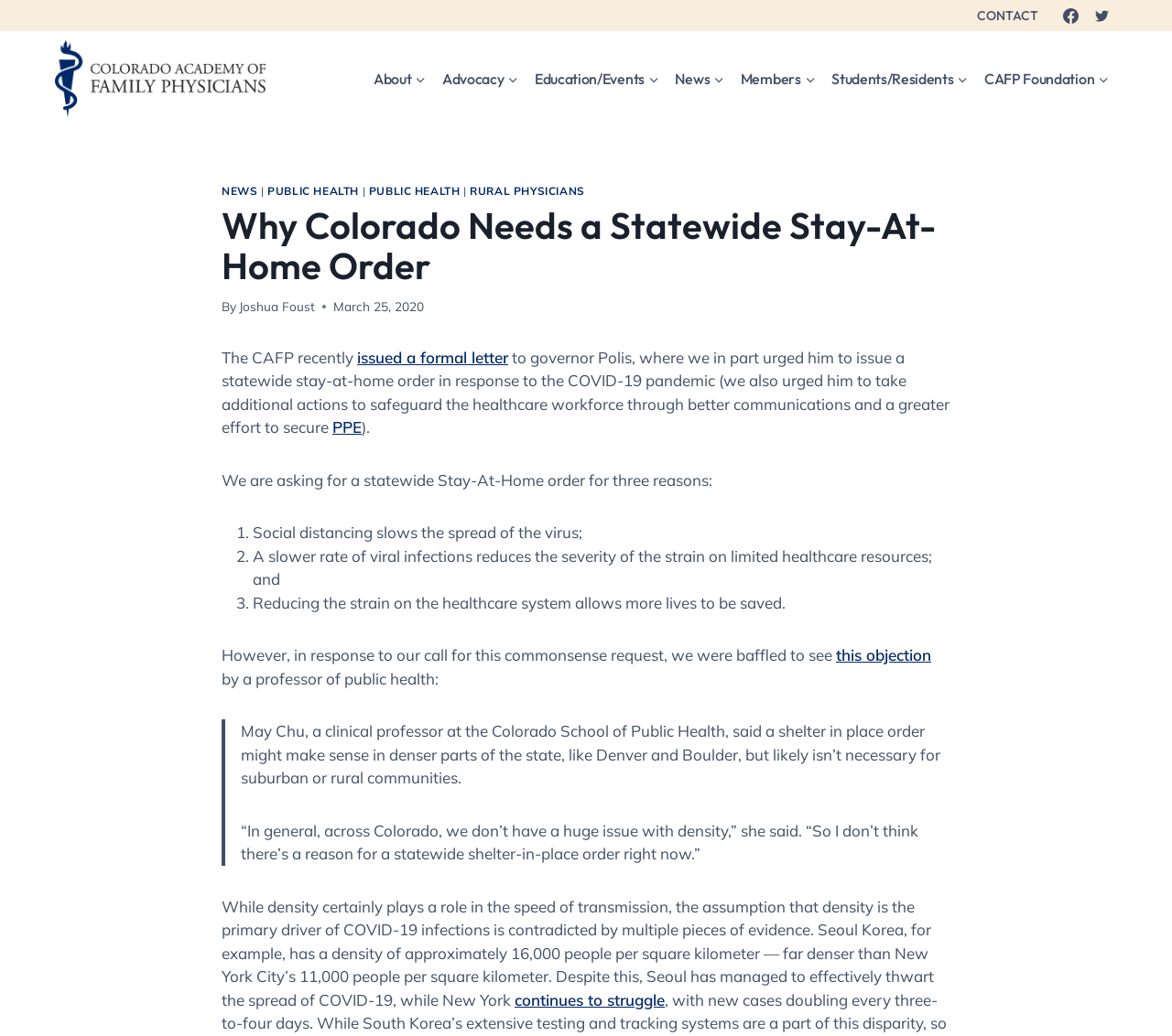Identify the bounding box coordinates for the UI element described as follows: "this objection". Ensure the coordinates are four float numbers between 0 and 1, formatted as [left, top, right, bottom].

[0.713, 0.623, 0.795, 0.641]